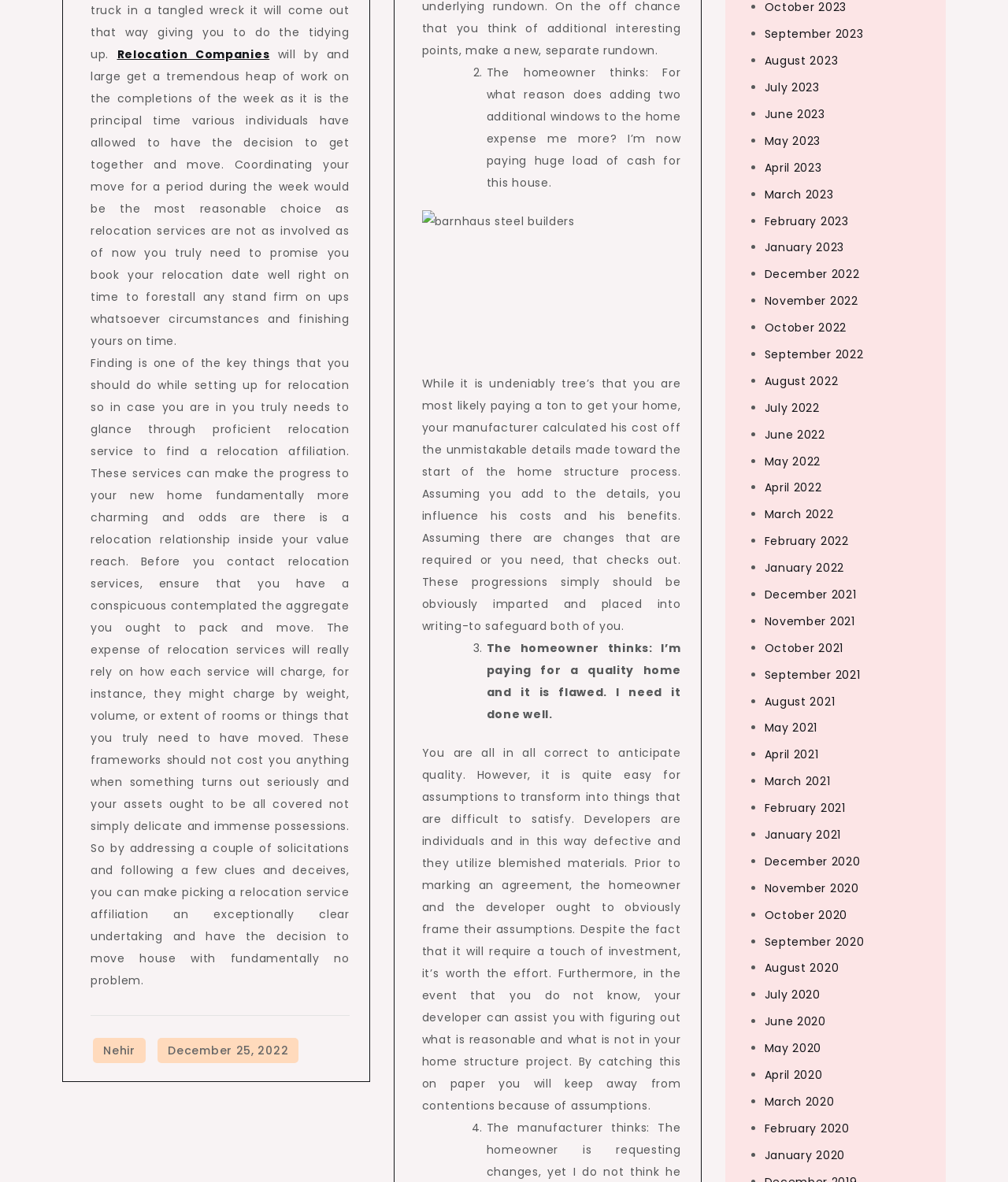What is the significance of having a clear understanding of the relocation process?
Please analyze the image and answer the question with as much detail as possible.

The webpage emphasizes the importance of having a clear understanding of the relocation process to avoid assumptions and misunderstandings that can lead to conflicts and delays in the project.